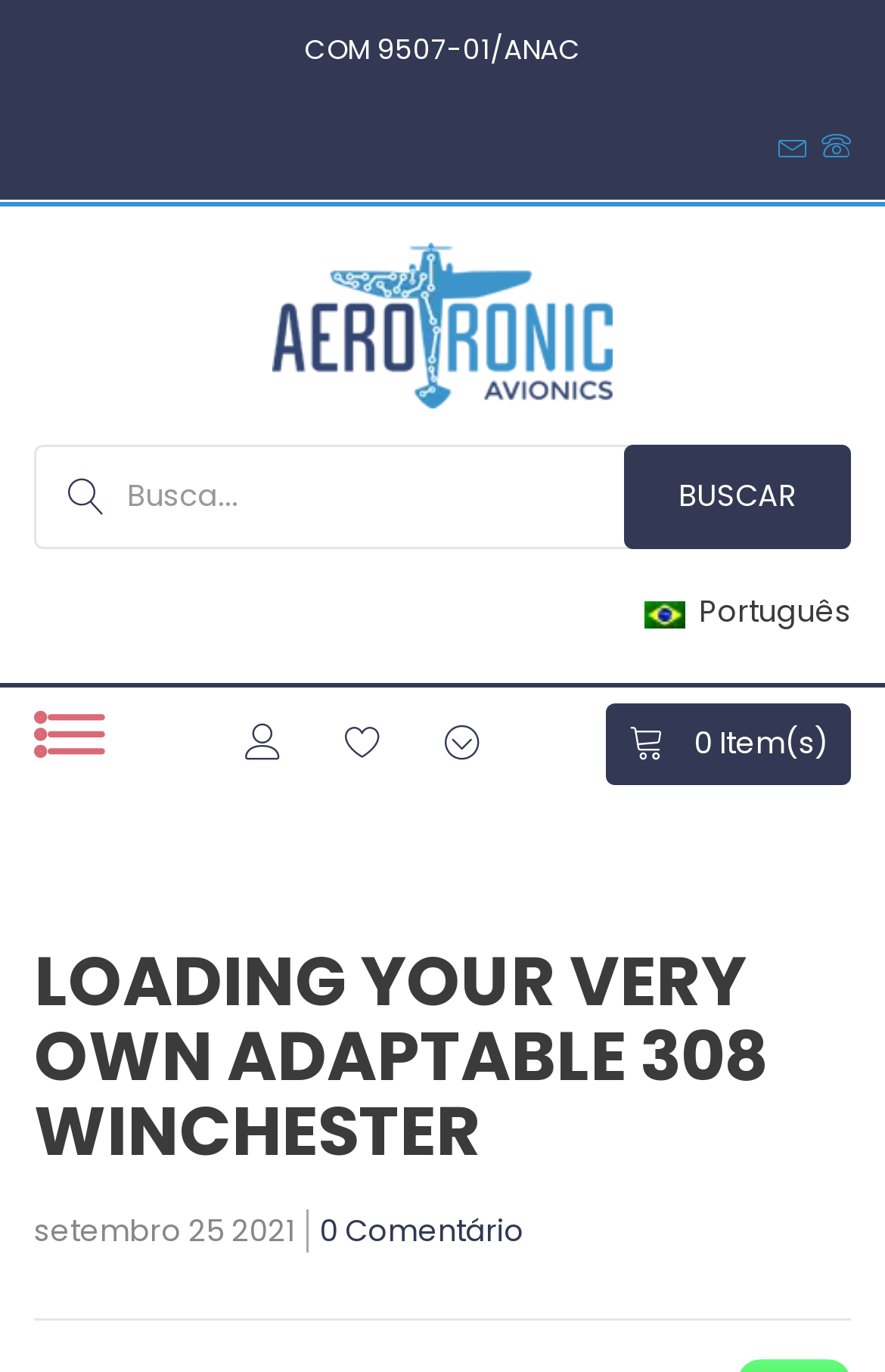Please identify the bounding box coordinates of the element's region that needs to be clicked to fulfill the following instruction: "Type in the search box". The bounding box coordinates should consist of four float numbers between 0 and 1, i.e., [left, top, right, bottom].

[0.038, 0.325, 0.962, 0.401]